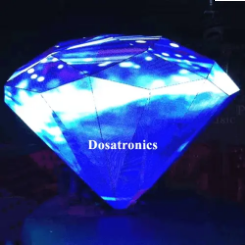Provide your answer in one word or a succinct phrase for the question: 
What is the likely purpose of the LED display?

Events or exhibitions